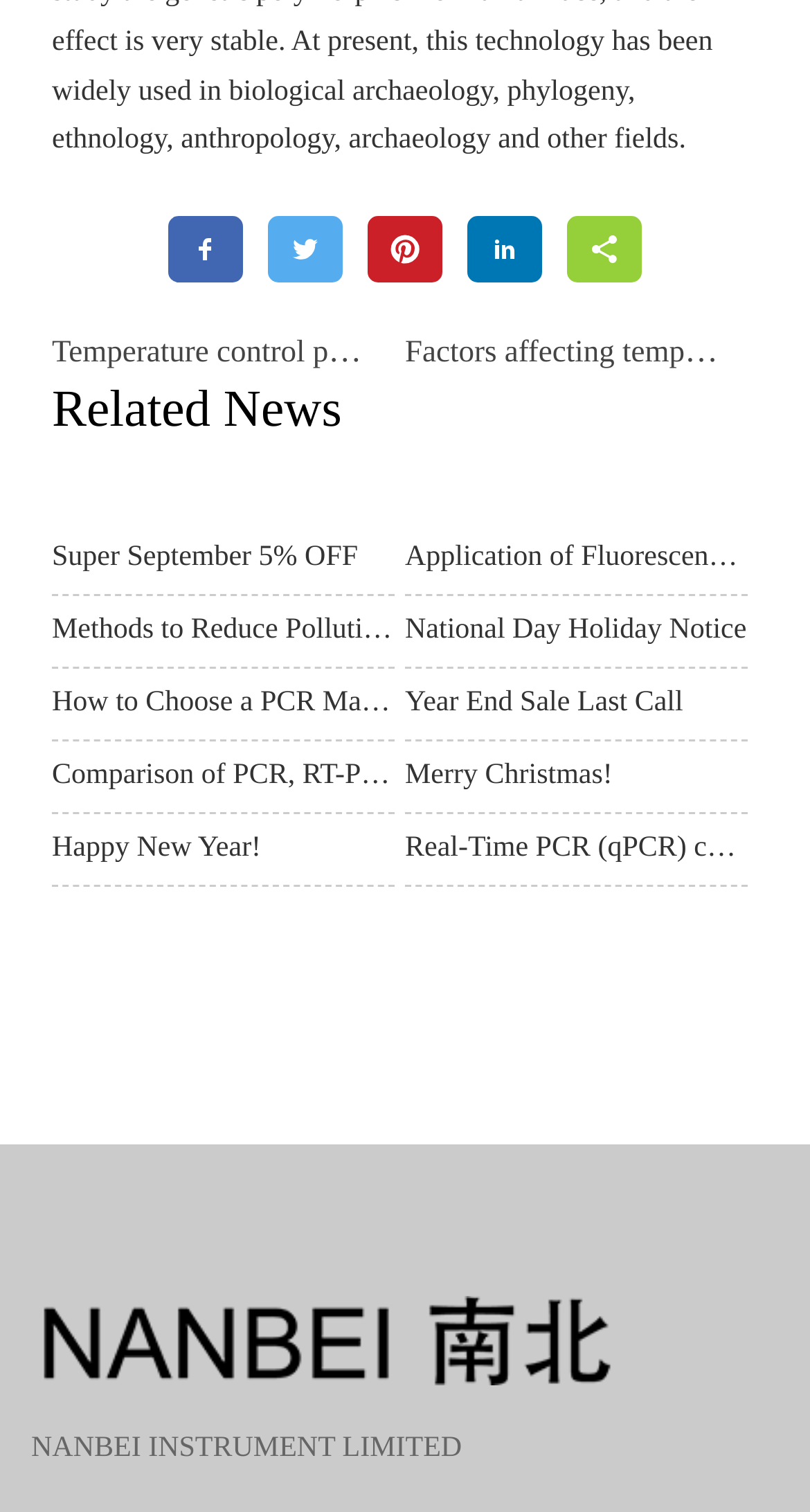How many company links are there at the bottom of the webpage?
Using the visual information, reply with a single word or short phrase.

2